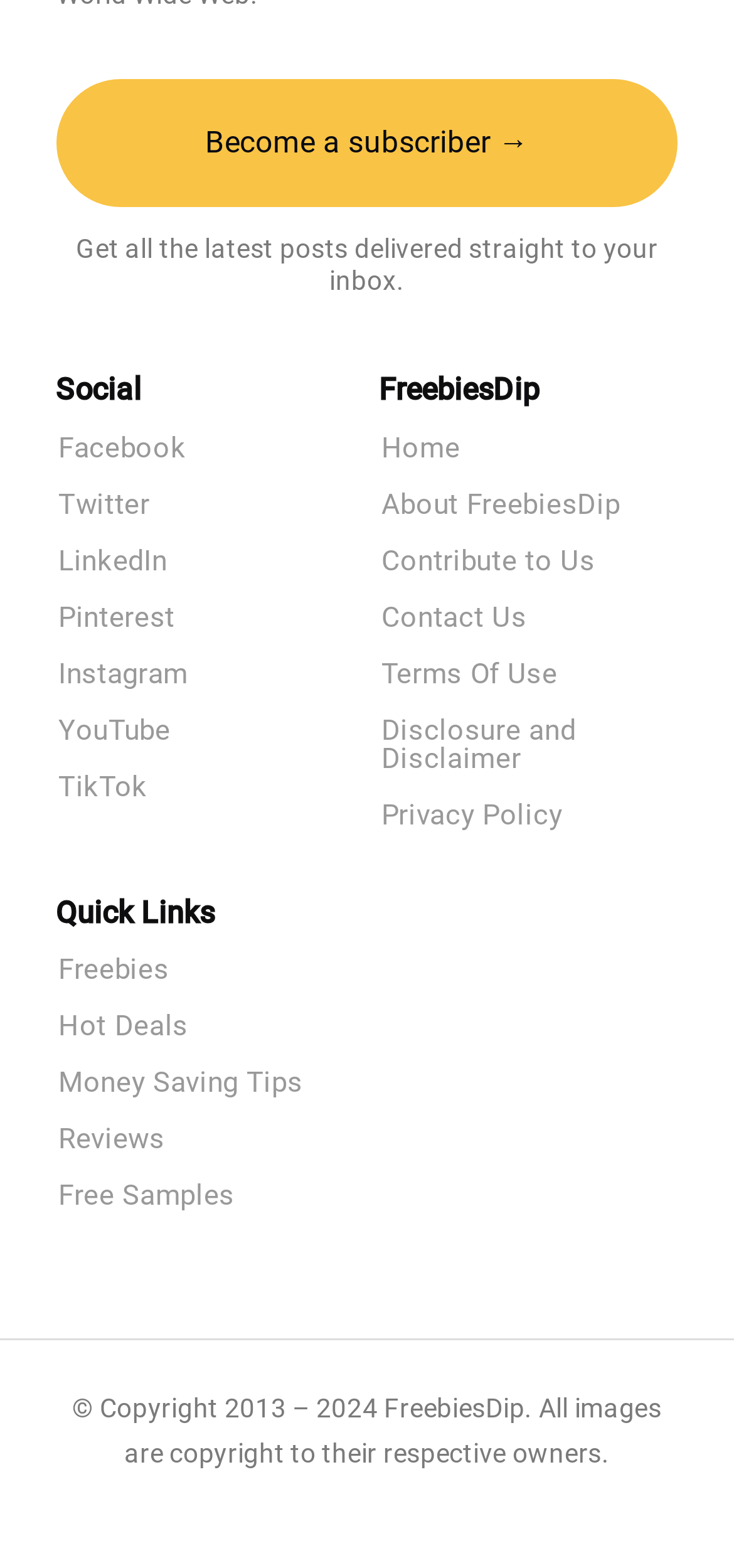Highlight the bounding box coordinates of the region I should click on to meet the following instruction: "Go to the home page".

[0.517, 0.277, 0.923, 0.295]